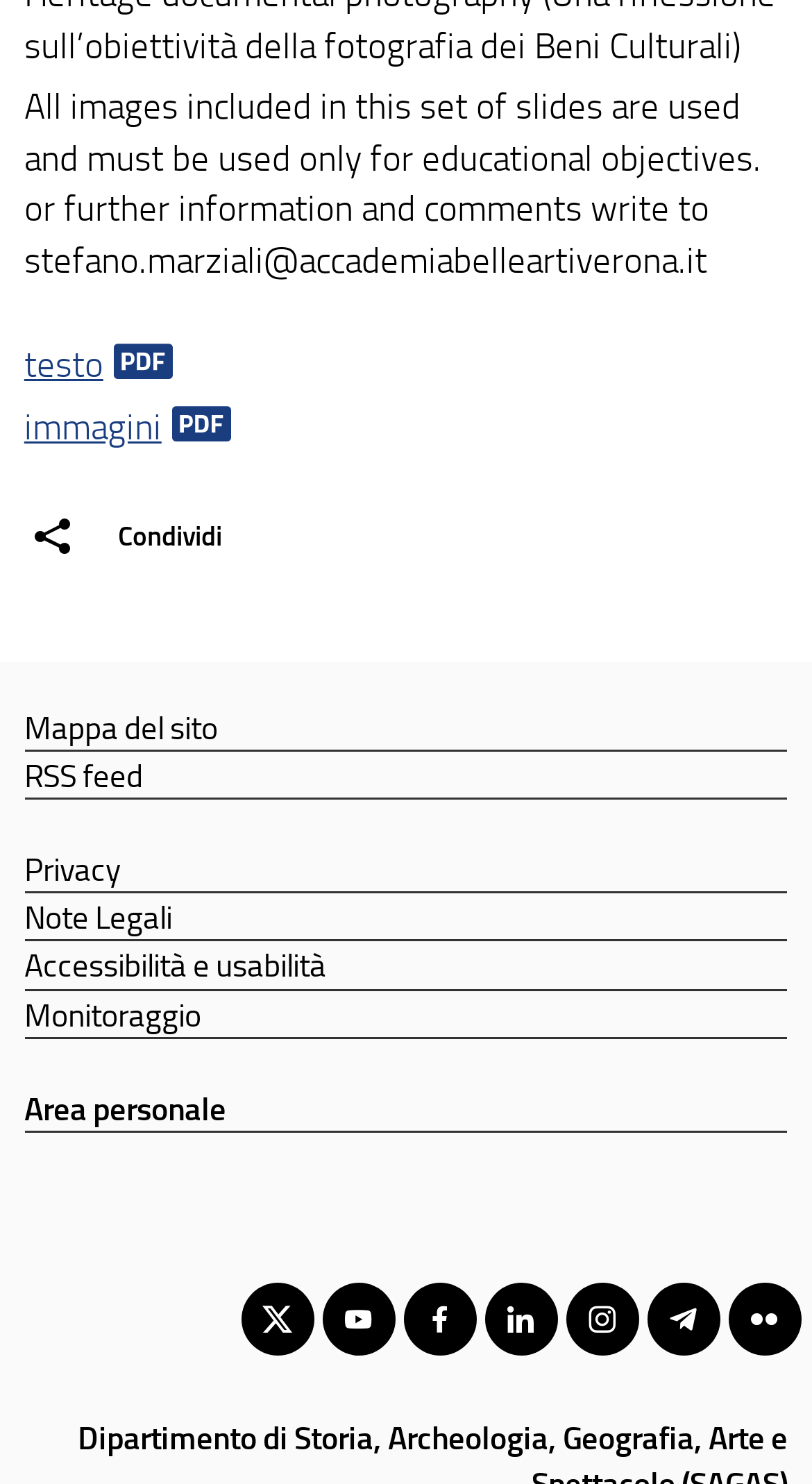What is the purpose of the images in this set of slides?
Refer to the image and give a detailed answer to the question.

The purpose of the images in this set of slides is for educational objectives, as stated in the static text at the top of the webpage.